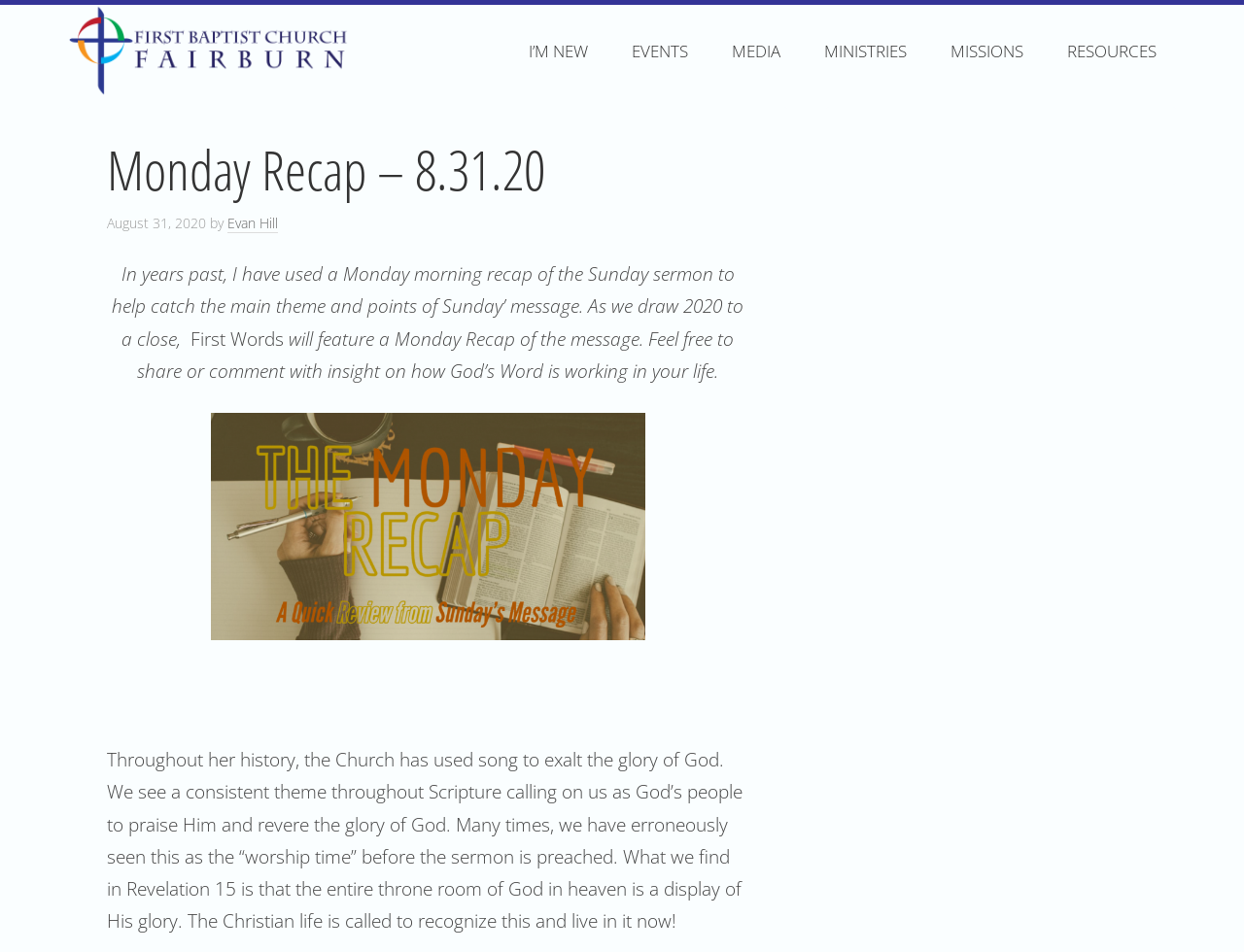Locate the bounding box coordinates of the clickable region necessary to complete the following instruction: "Check the RESOURCES page". Provide the coordinates in the format of four float numbers between 0 and 1, i.e., [left, top, right, bottom].

[0.842, 0.005, 0.945, 0.112]